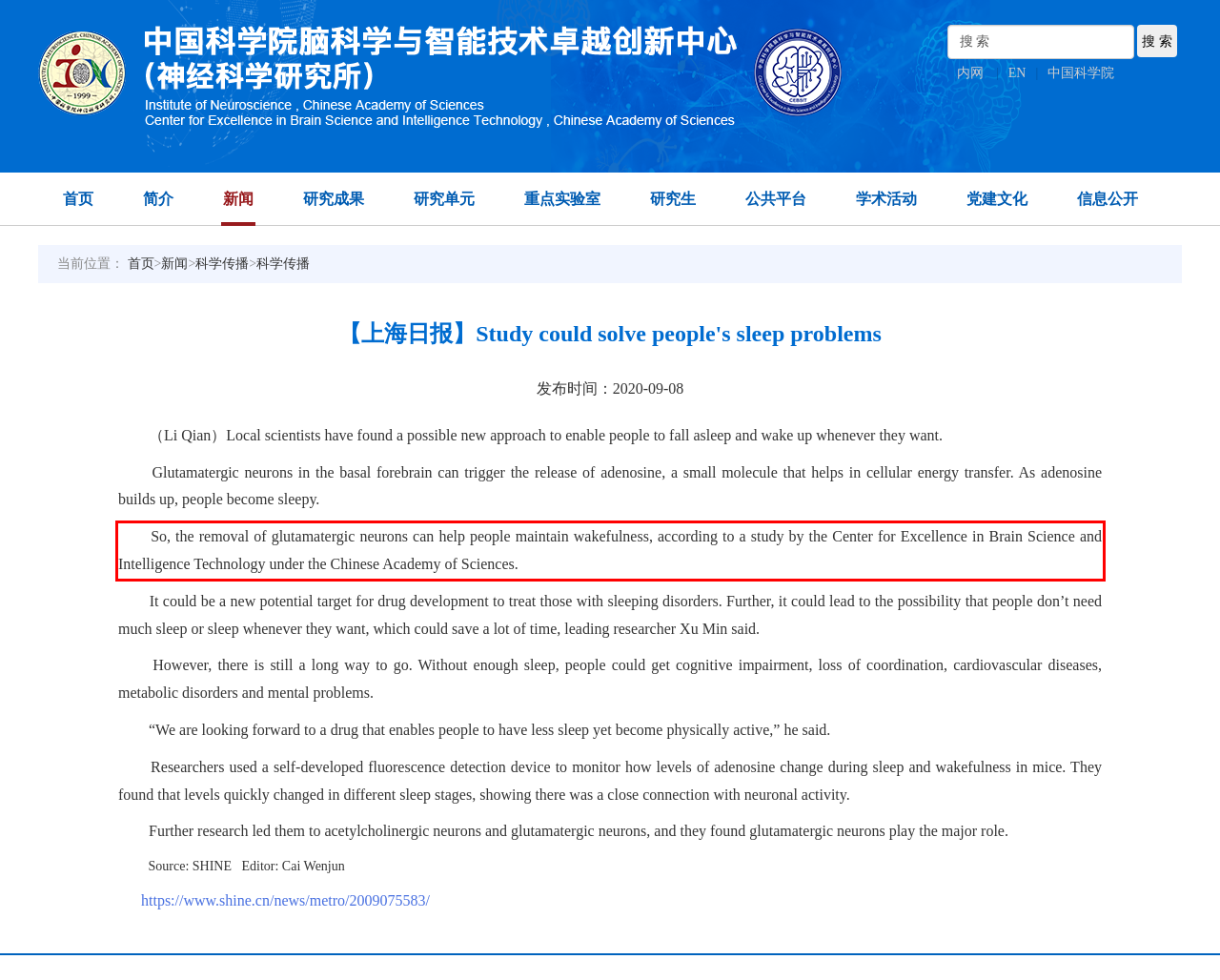Given a webpage screenshot with a red bounding box, perform OCR to read and deliver the text enclosed by the red bounding box.

So, the removal of glutamatergic neurons can help people maintain wakefulness, according to a study by the Center for Excellence in Brain Science and Intelligence Technology under the Chinese Academy of Sciences.